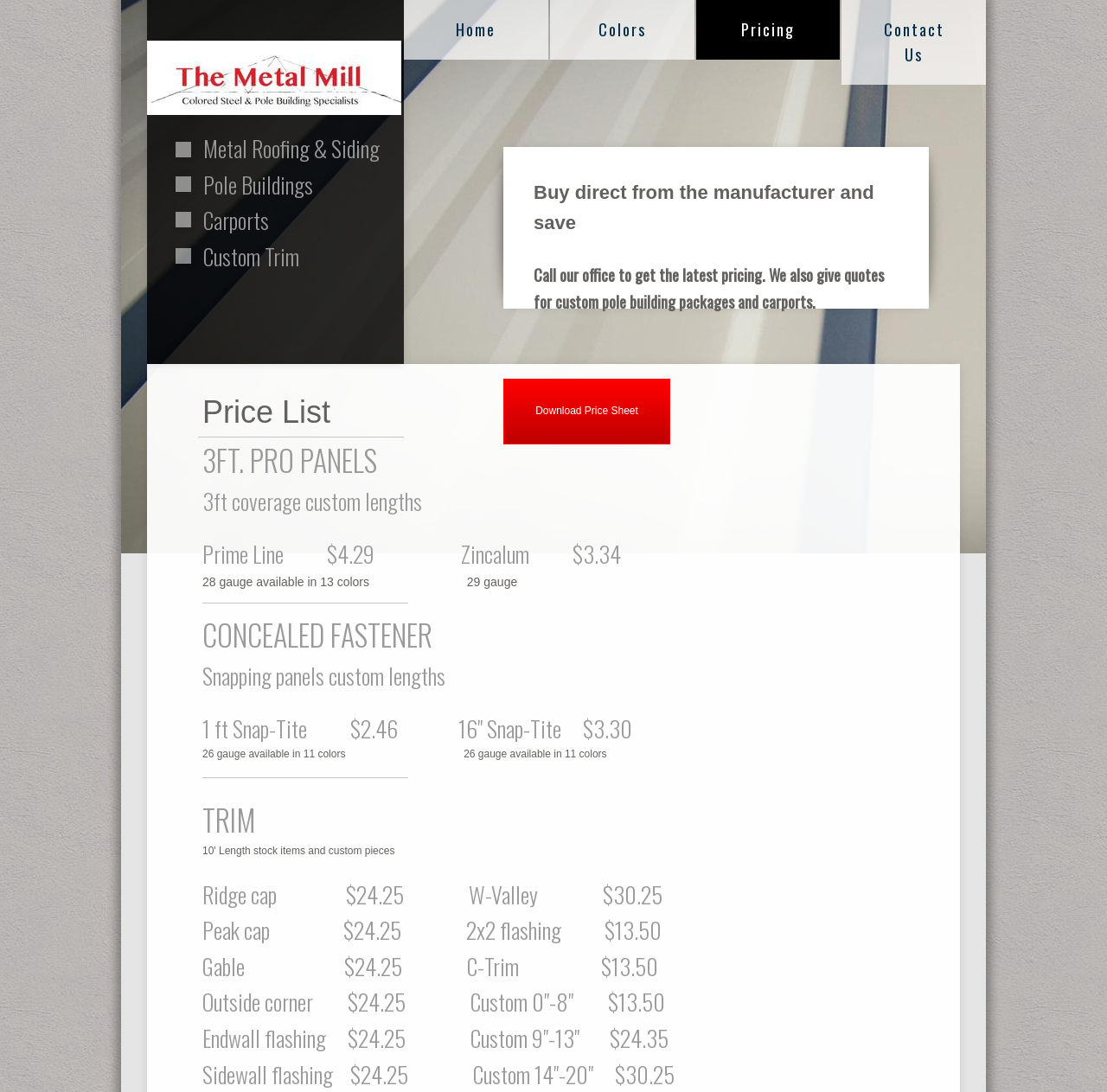What is the purpose of the 'Download Price Sheet' link?
Based on the visual details in the image, please answer the question thoroughly.

I inferred the purpose of the 'Download Price Sheet' link by its name and the context of the webpage, which is about pricing. It is likely that the link allows users to download a document containing prices of products.